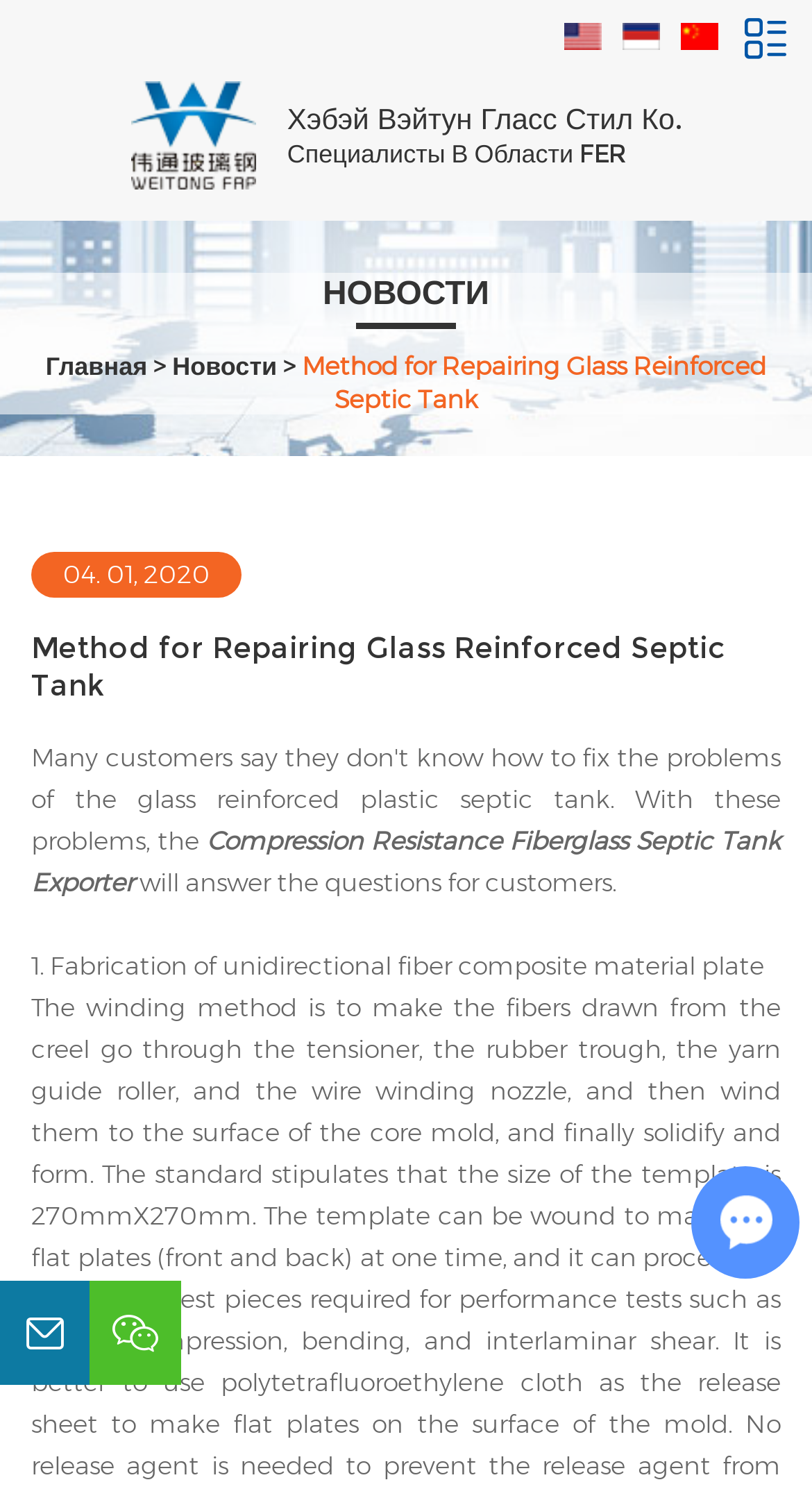Determine the bounding box for the HTML element described here: "TERMS OF USE". The coordinates should be given as [left, top, right, bottom] with each number being a float between 0 and 1.

None